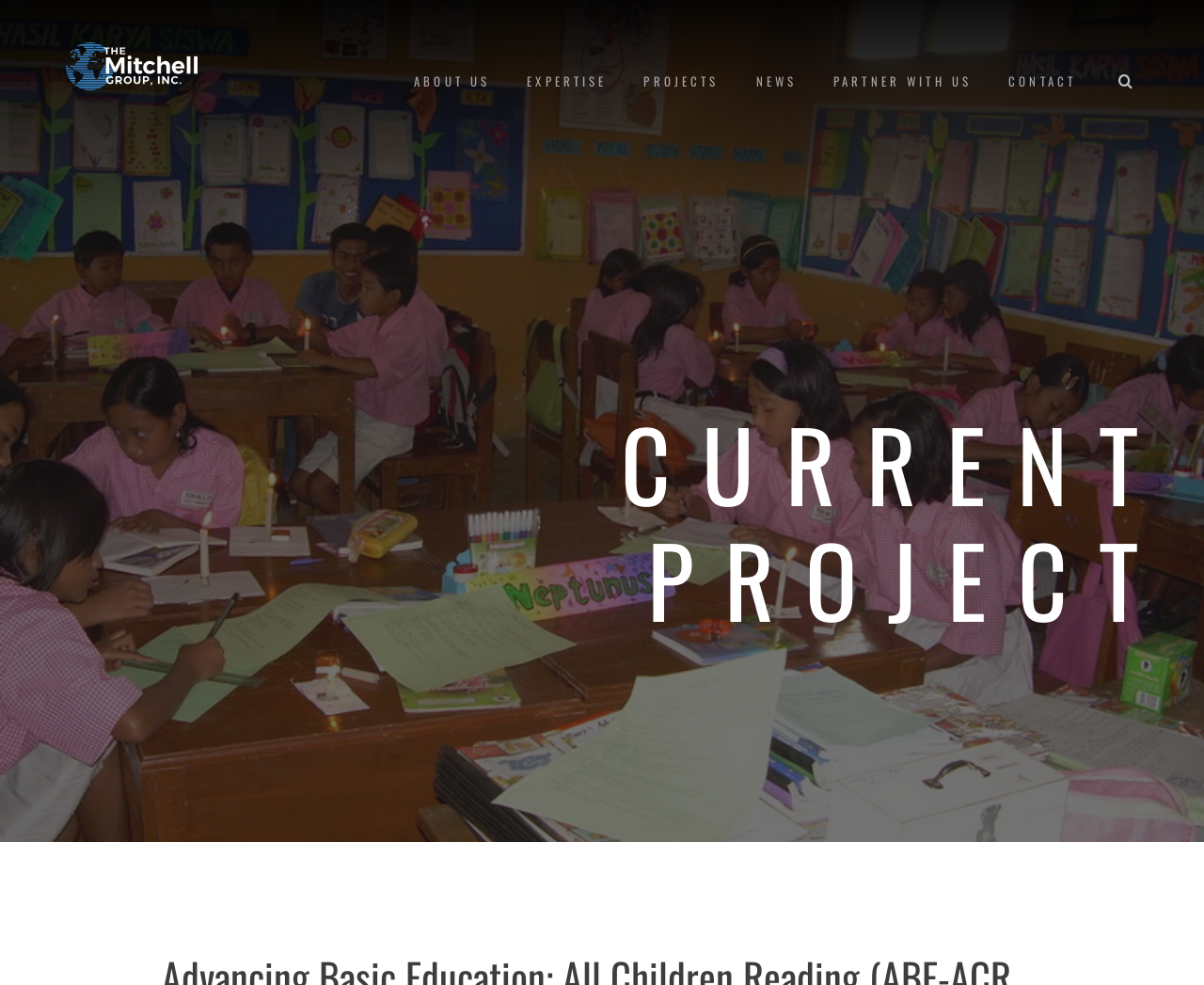Identify the bounding box for the described UI element: "News".

[0.628, 0.072, 0.662, 0.093]